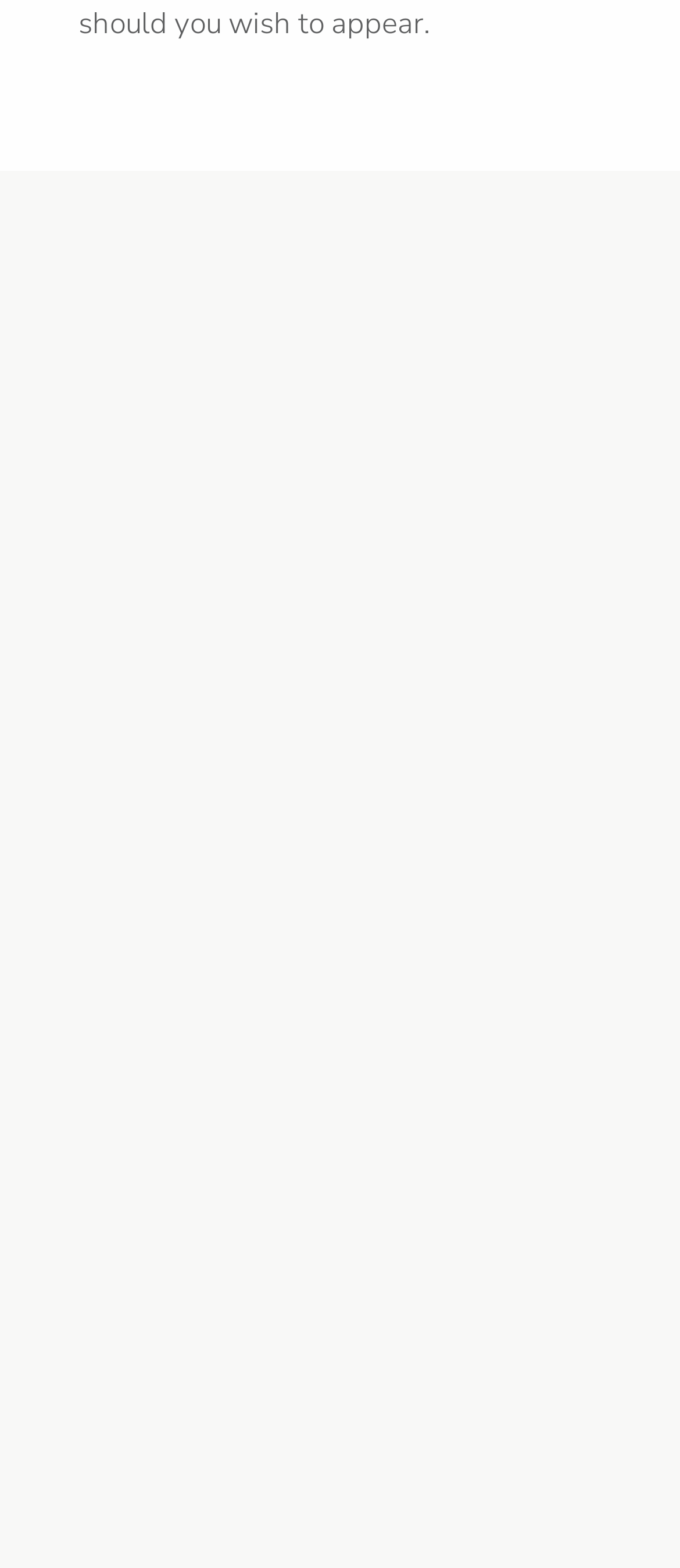From the element description Blog - Latest News, predict the bounding box coordinates of the UI element. The coordinates must be specified in the format (top-left x, top-left y, bottom-right x, bottom-right y) and should be within the 0 to 1 range.

None